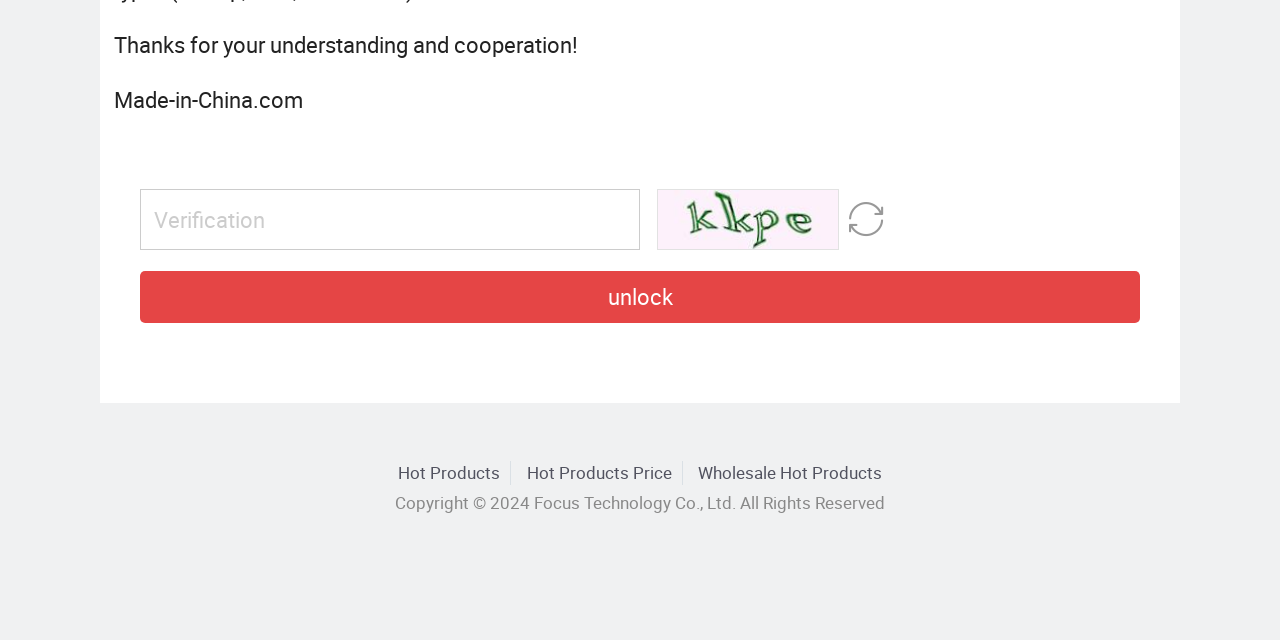Given the webpage screenshot, identify the bounding box of the UI element that matches this description: "alt="Armen Adilkhanyan" title="Armen Adilkhanyan"".

None